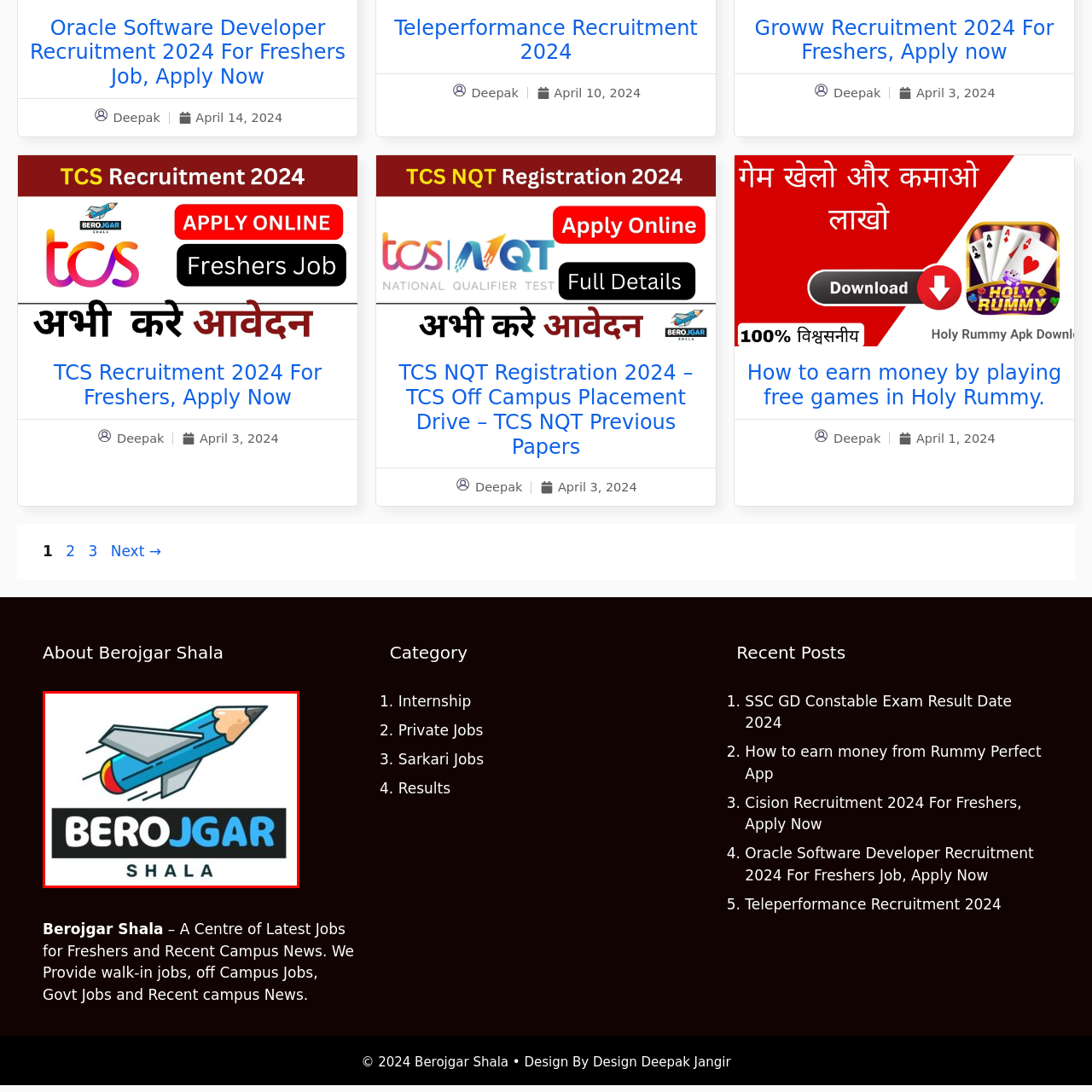Give a detailed description of the image area outlined by the red box.

The image features a vibrant and engaging logo for "Berojgar Shala," a platform dedicated to helping individuals find job opportunities. The logo creatively combines elements of a pencil, symbolizing education and learning, with a stylized rocket, representing ambition and upward movement. The text "BEROJGAR" is prominently displayed in bold, modern typography, with the "O" highlighted in a distinctive blue, capturing attention. Below, "SHALA" is presented in a simpler, understated font, creating a cohesive and professional aesthetic. This design reflects the organization's mission to facilitate career growth and provide essential resources for job seekers.